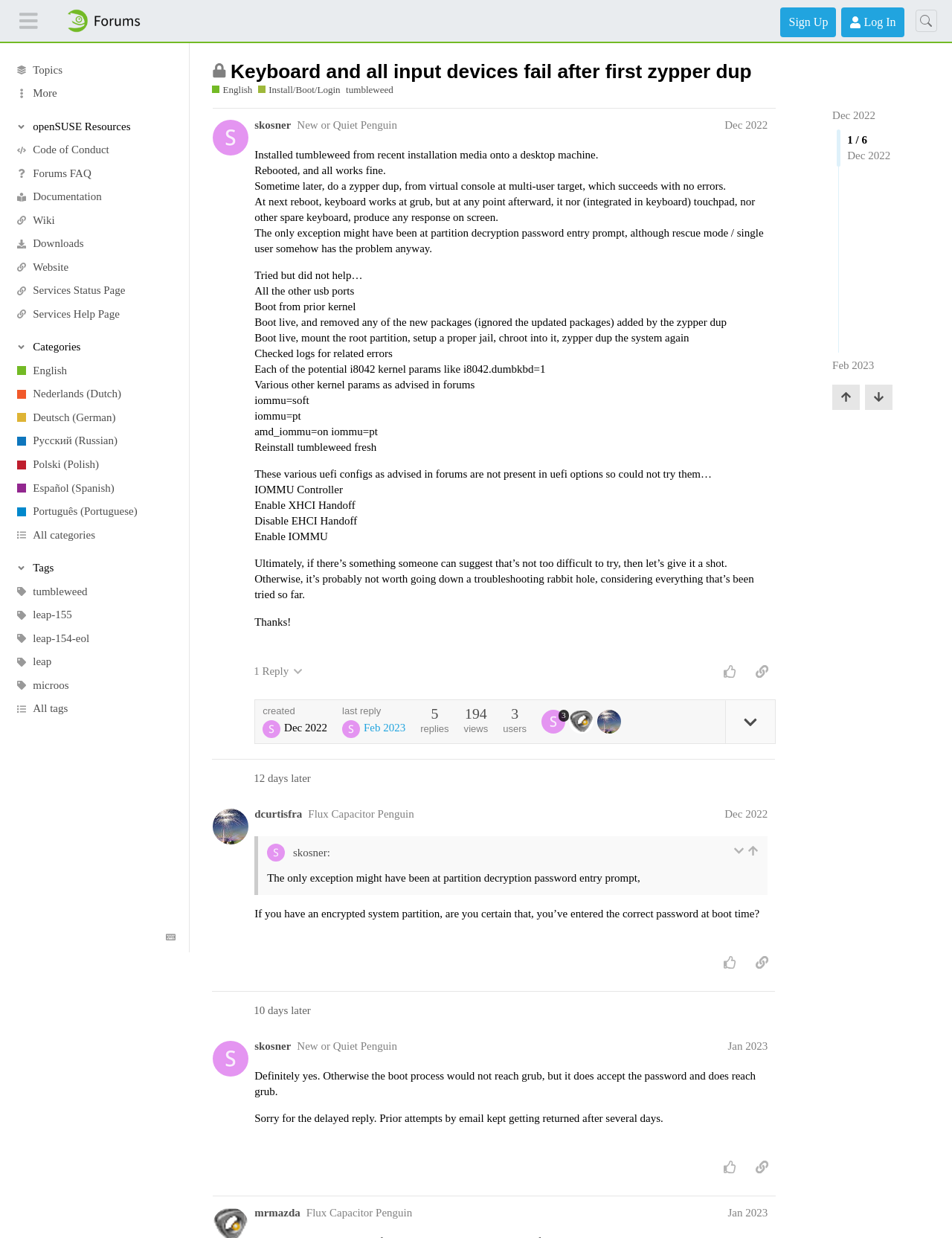What is the name of the forum?
Provide an in-depth and detailed explanation in response to the question.

I determined the answer by looking at the header section of the webpage, where I found a link with the text 'openSUSE Forums'.